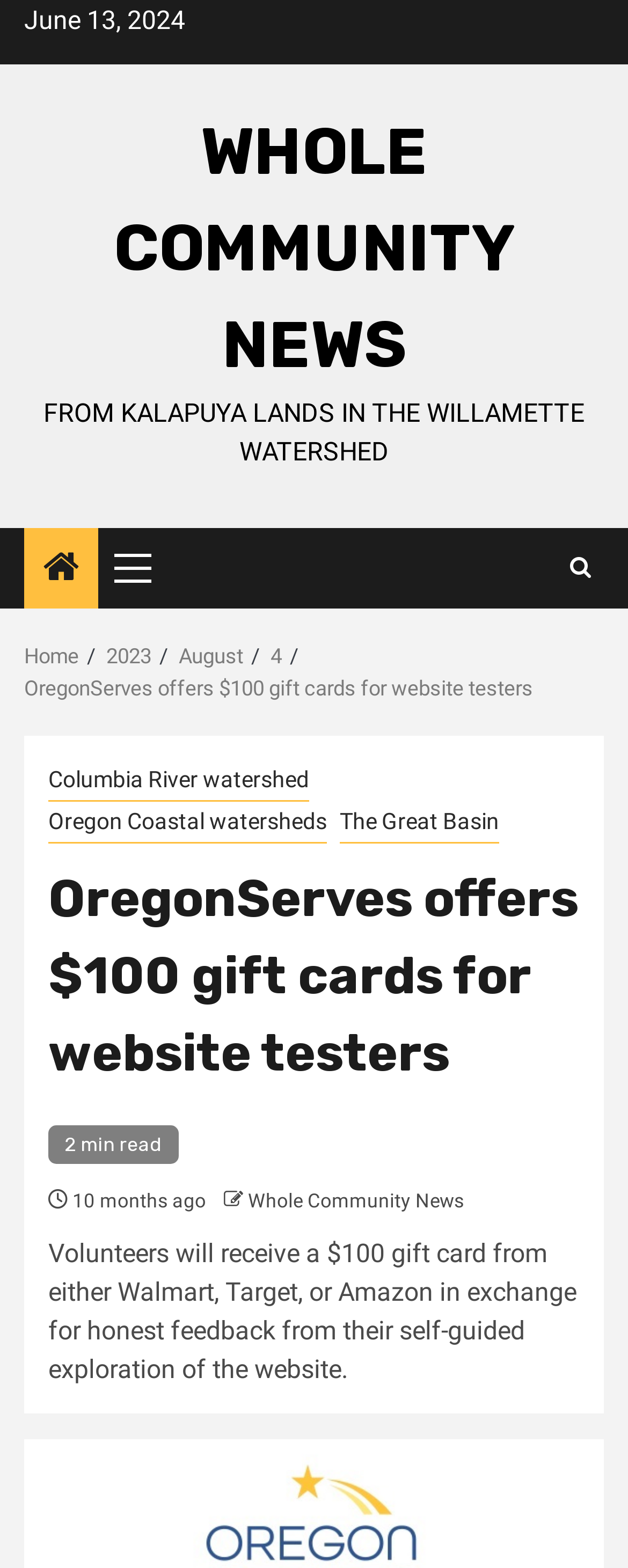Determine the bounding box coordinates for the clickable element to execute this instruction: "subscribe to newsletter". Provide the coordinates as four float numbers between 0 and 1, i.e., [left, top, right, bottom].

None